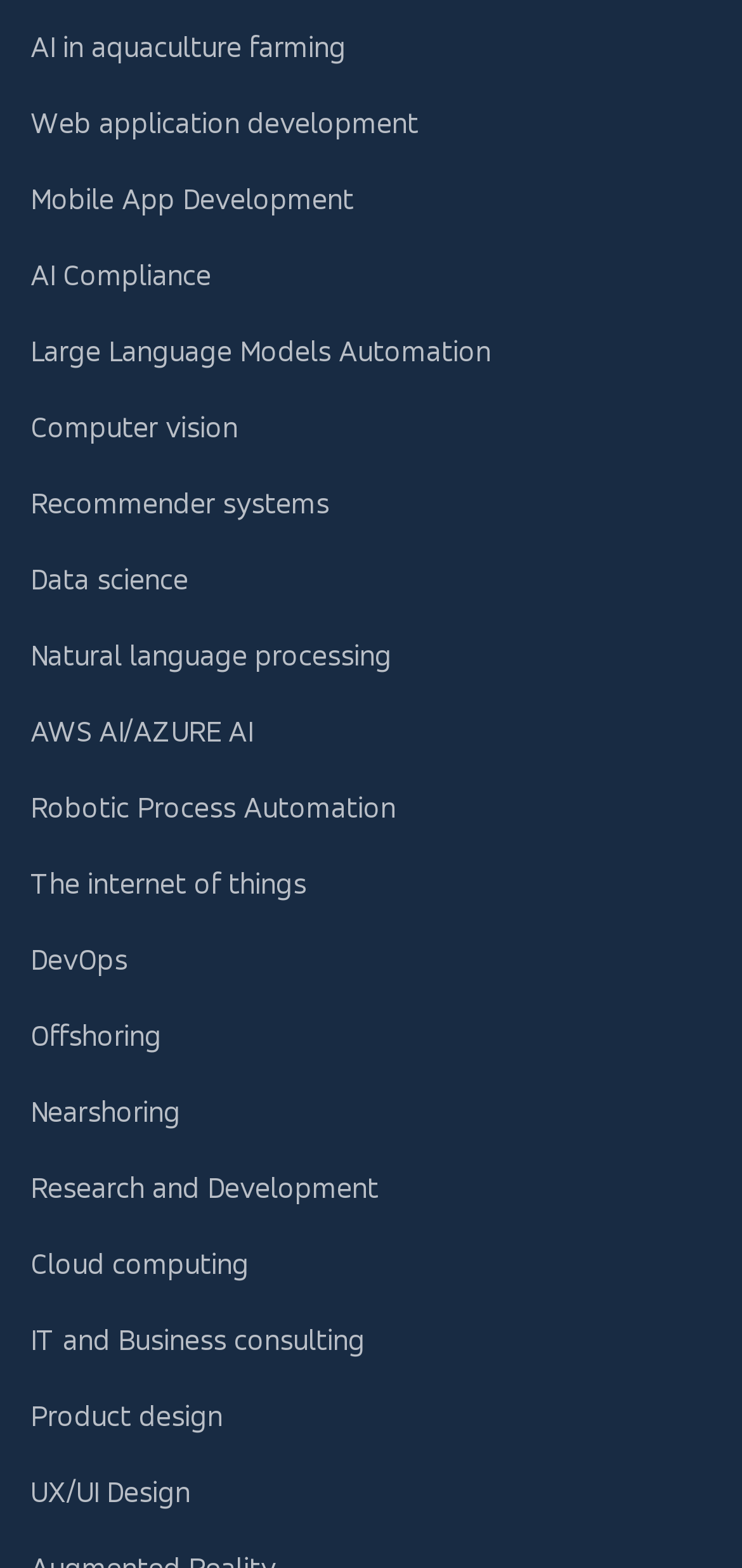Reply to the question below using a single word or brief phrase:
Are there any services related to design?

Yes